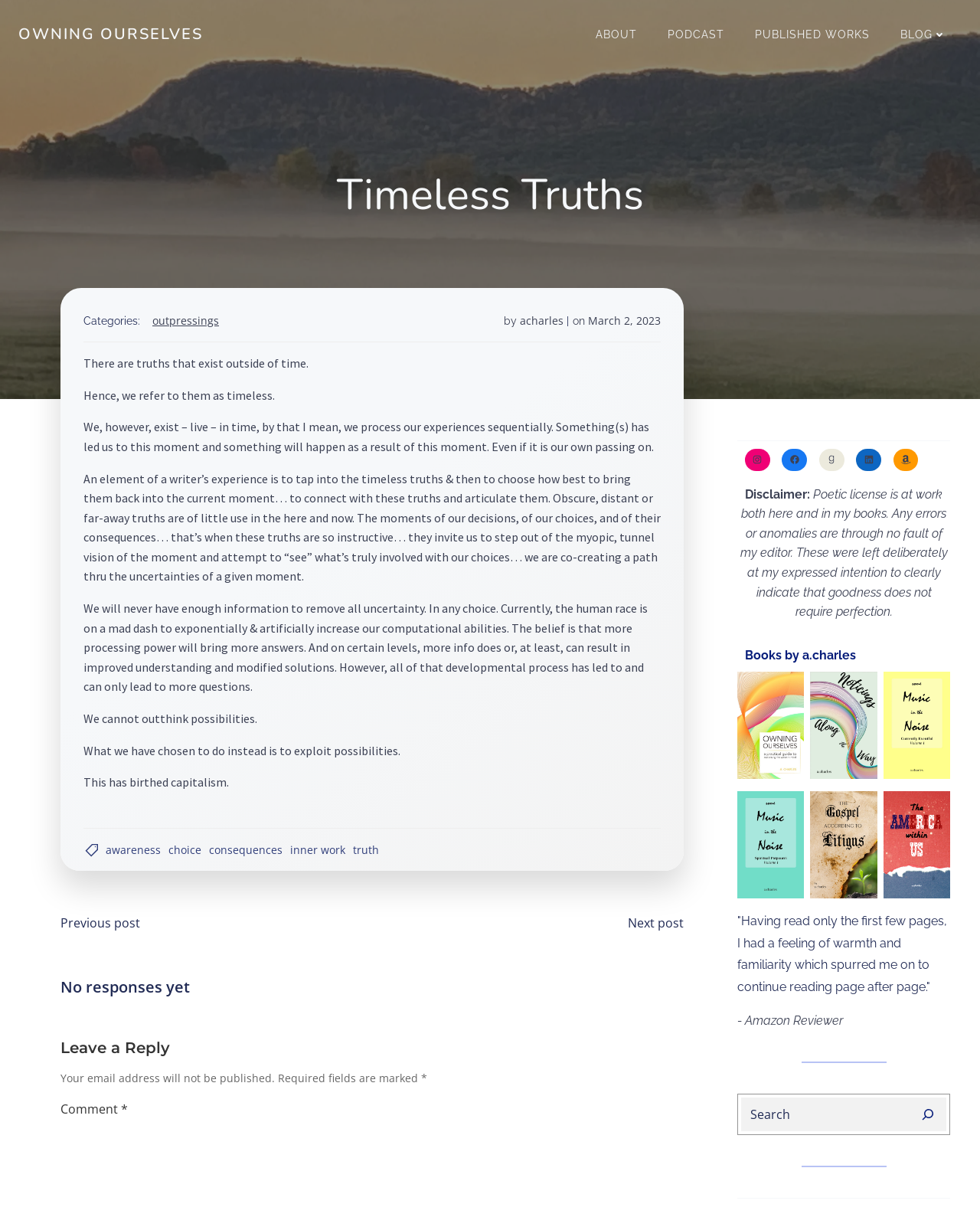Detail the webpage's structure and highlights in your description.

This webpage is titled "Timeless Truths - Owning Ourselves" and has a navigation menu at the top with five links: "OWNING OURSELVES", "ABOUT", "PODCAST", "PUBLISHED WORKS", and "BLOG". Below the navigation menu, there is a heading "Timeless Truths" followed by a section with a category label "Categories:" and a link "outpressings" next to it. 

The main content of the webpage is a series of paragraphs discussing the concept of timeless truths and how they relate to human experiences. The text is divided into six sections, each exploring a different aspect of this idea. The paragraphs are written in a philosophical and introspective tone, with the author reflecting on the nature of time, decision-making, and the human condition.

To the right of the main content, there is a sidebar with several links, including "awareness", "choice", "consequences", "inner work", and "truth". Below the sidebar, there is an image, followed by a section with links to social media platforms, including Instagram, Facebook, Goodreads, LinkedIn, and Amazon.

At the bottom of the webpage, there is a section with a heading "Post navigation" and two links, one on the left and one on the right. Below this, there is a comment section with a heading "Leave a Reply" and a text box for users to input their comments. 

Further down, there is a section with a heading "Books by a.charles" and a list of book covers with links to each book. Below this, there is a blockquote with a testimonial from an Amazon reviewer, followed by a horizontal separator line. Finally, there is a search bar at the very bottom of the webpage.